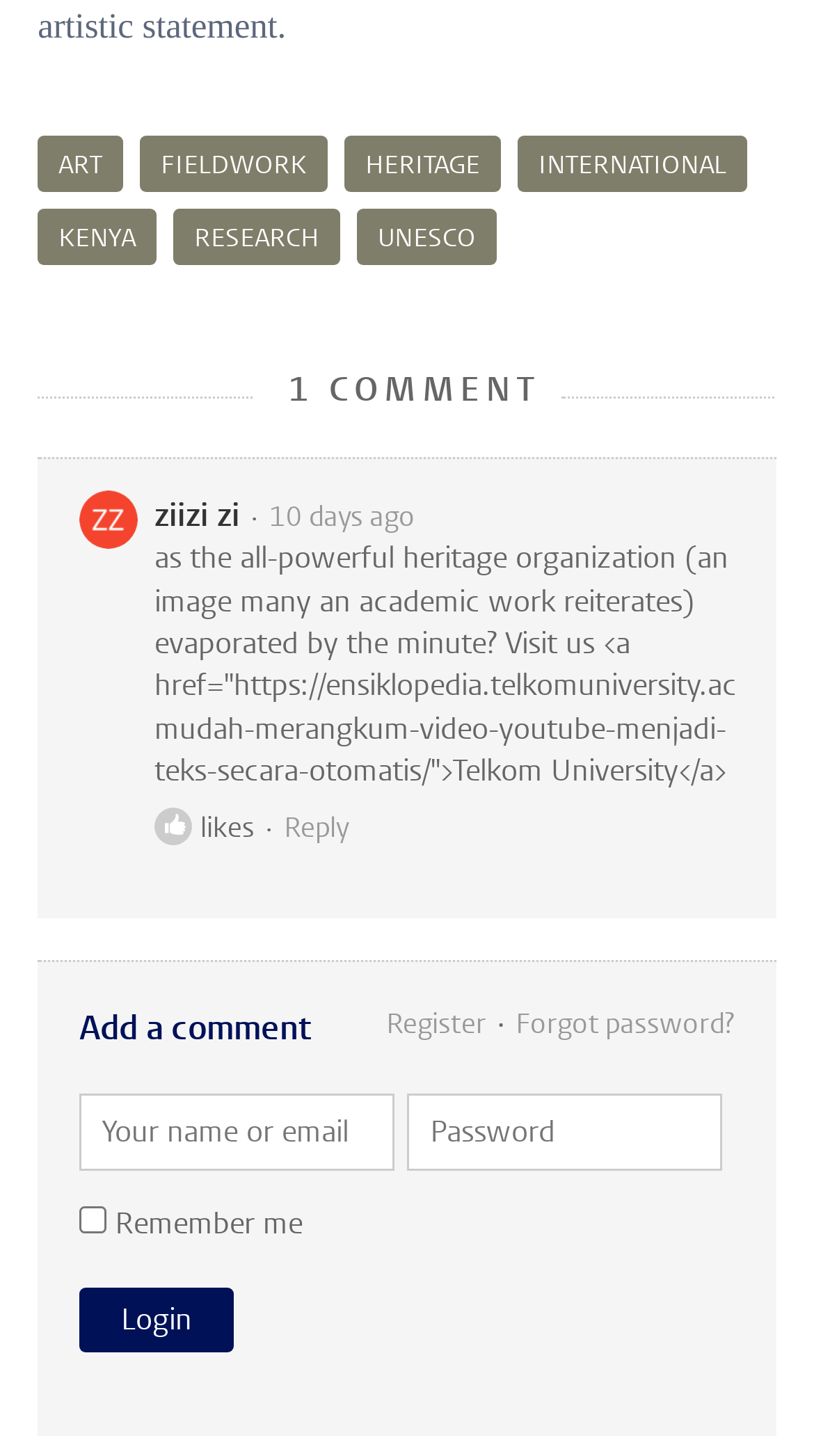How many days ago was the comment posted?
Using the details shown in the screenshot, provide a comprehensive answer to the question.

I found a link with the OCR text '10 days ago' which is a child element of the article section, indicating that the comment was posted 10 days ago.